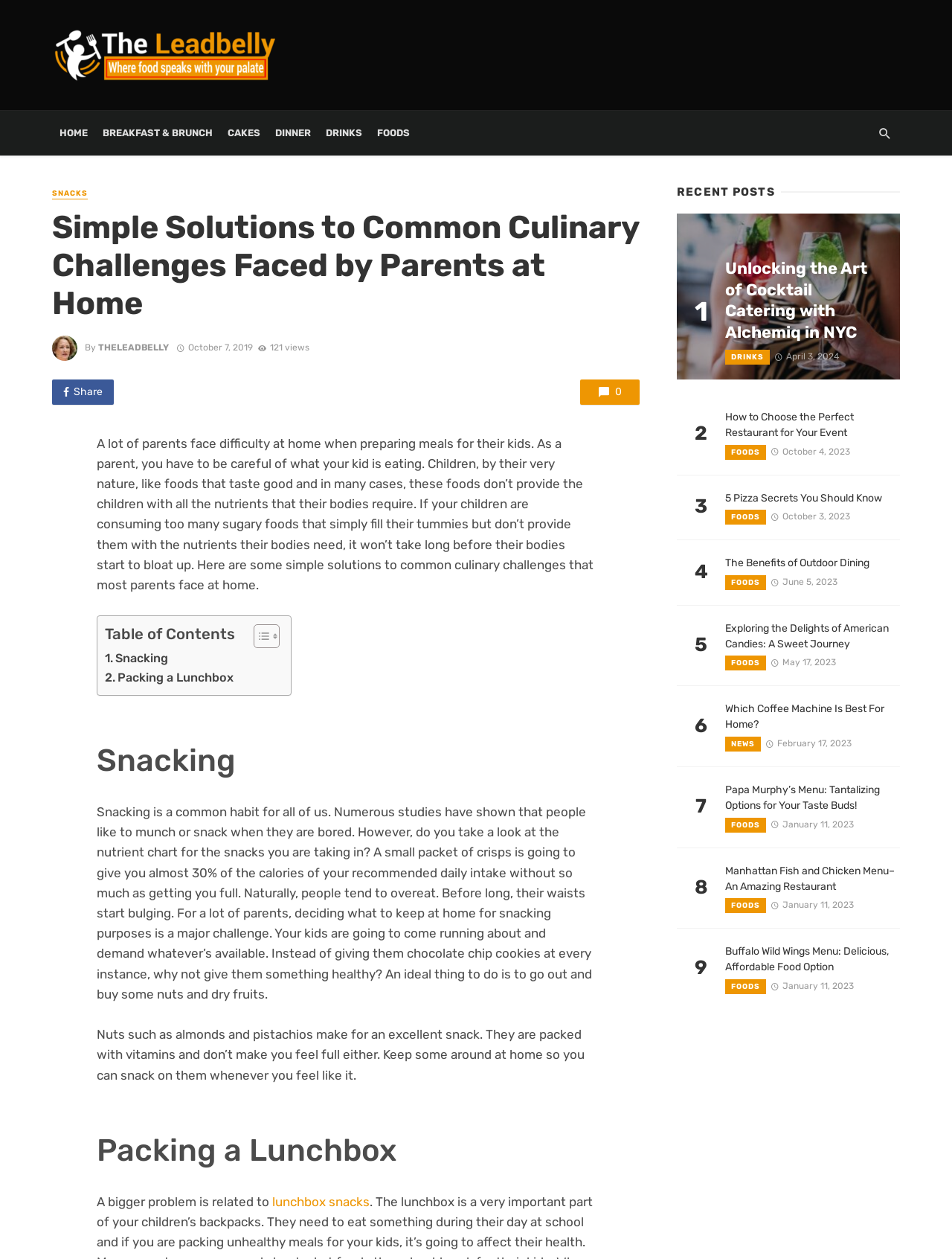What is the recommended snack for kids?
Based on the screenshot, answer the question with a single word or phrase.

Nuts such as almonds and pistachios